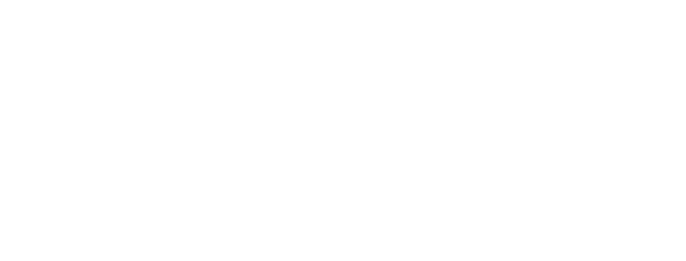Generate an in-depth description of the image.

The image features the logo of the DoubleTree by Hilton Shanghai Jing'an hotel. Positioned in the bustling Jing'an District, this hotel combines modern comfort with convenient access to Shanghai’s vibrant commercial, retail, and entertainment landscapes. The logo exemplifies the brand's inviting nature and commitment to hospitality, making it an ideal choice for both business travelers and leisure-seekers looking to explore the city.